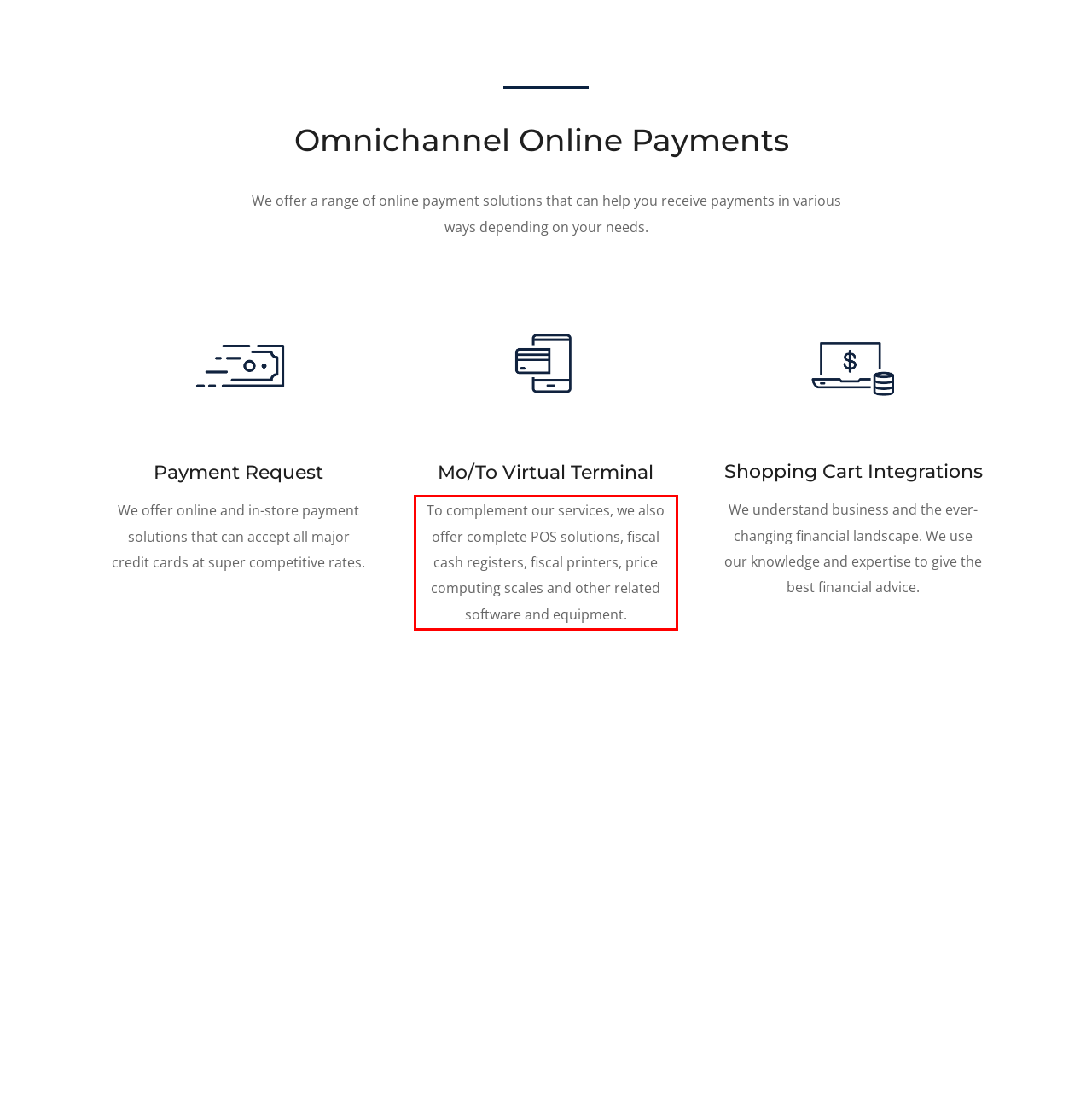Identify and transcribe the text content enclosed by the red bounding box in the given screenshot.

To complement our services, we also offer complete POS solutions, fiscal cash registers, fiscal printers, price computing scales and other related software and equipment.